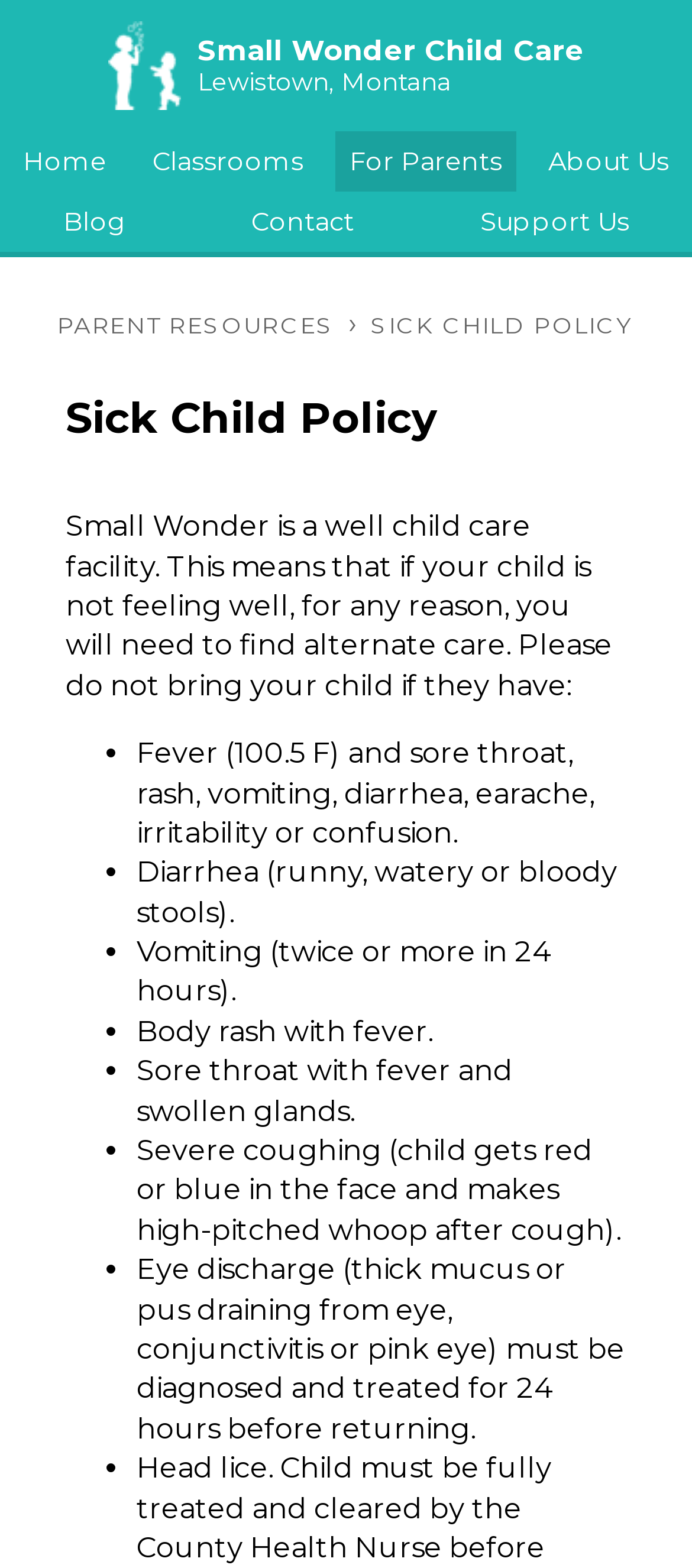Generate the main heading text from the webpage.

Sick Child Policy